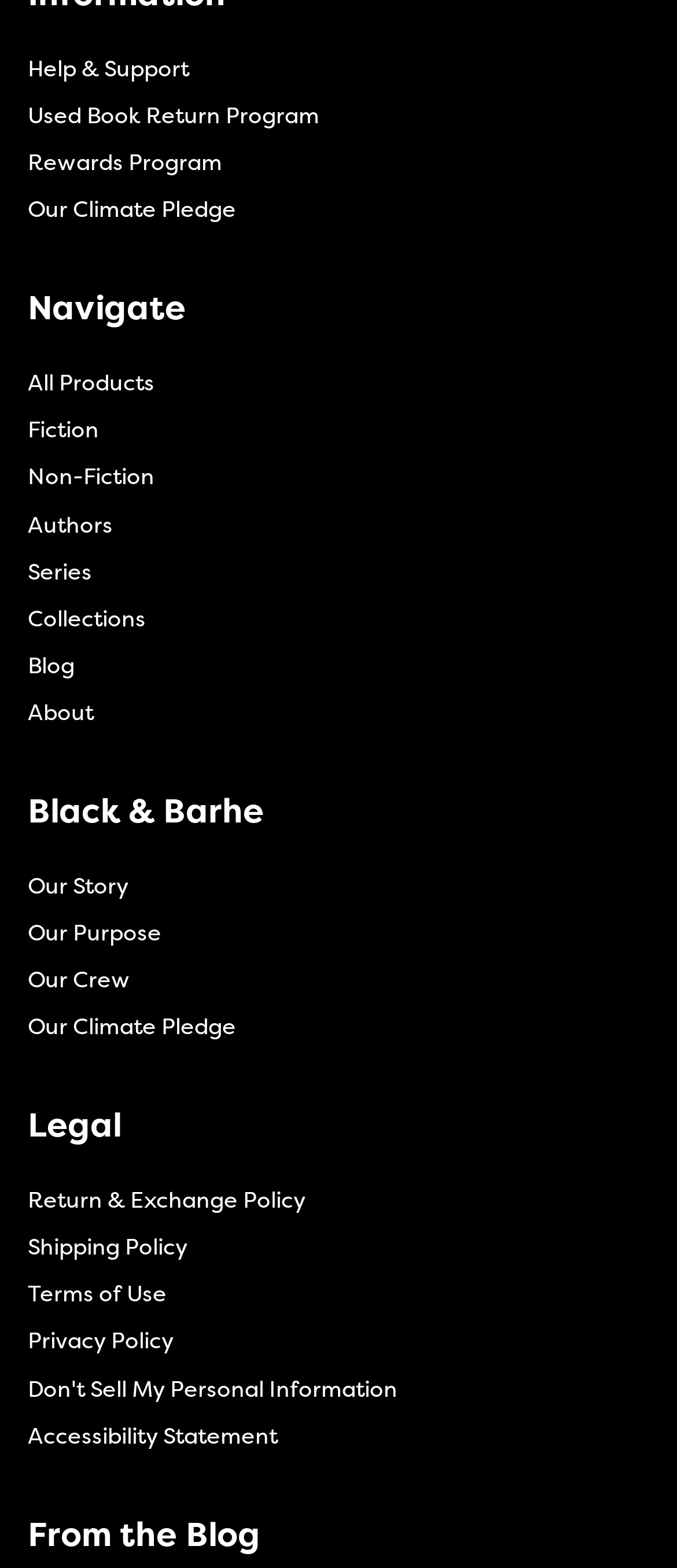Reply to the question with a single word or phrase:
What is the title of the last section on the webpage?

From the Blog